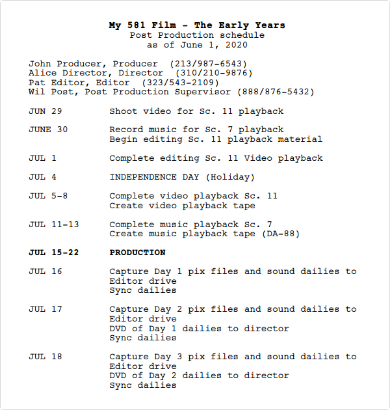What is the start date of shooting video?
Refer to the image and provide a detailed answer to the question.

According to the schedule, the shooting of video begins on June 29, which is specified in the template as one of the important dates in the film production process.